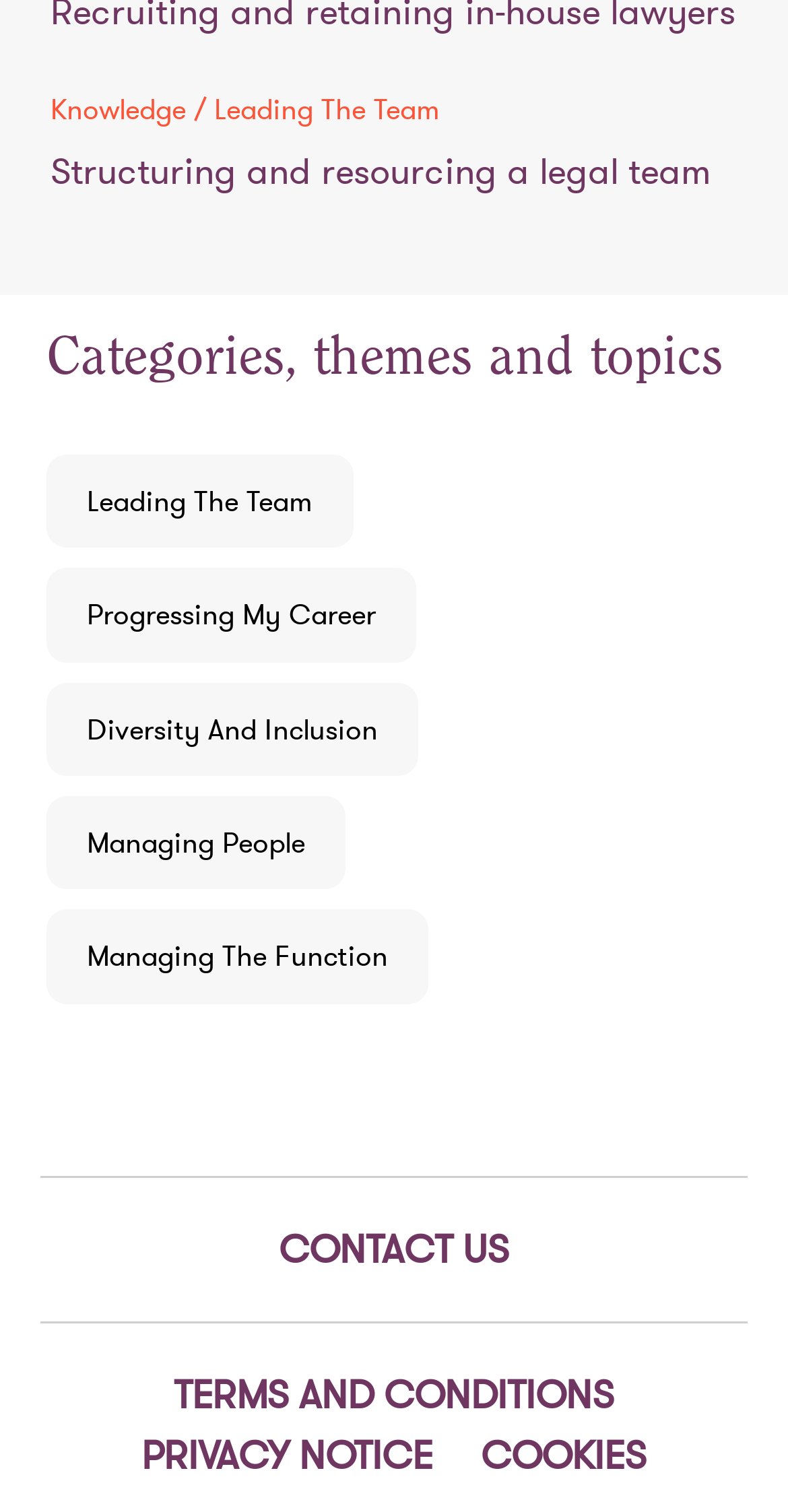Please find the bounding box coordinates of the element that you should click to achieve the following instruction: "Learn about Diversity And Inclusion". The coordinates should be presented as four float numbers between 0 and 1: [left, top, right, bottom].

[0.059, 0.451, 0.531, 0.513]